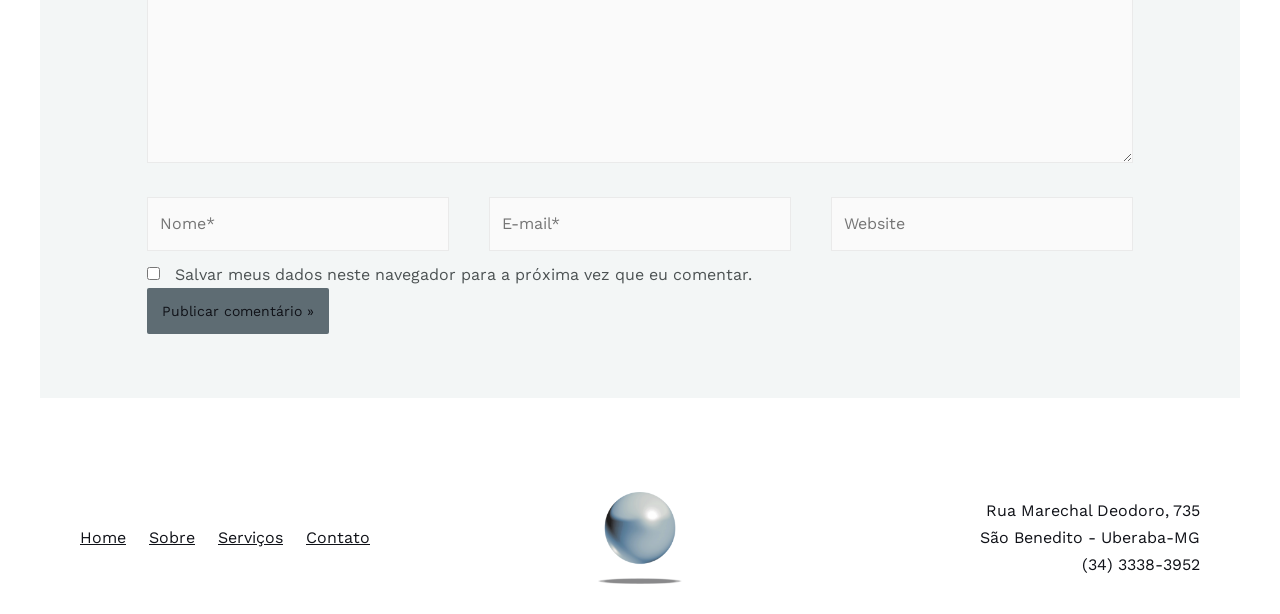Locate the bounding box coordinates of the area you need to click to fulfill this instruction: 'Enter your name'. The coordinates must be in the form of four float numbers ranging from 0 to 1: [left, top, right, bottom].

[0.115, 0.322, 0.351, 0.408]